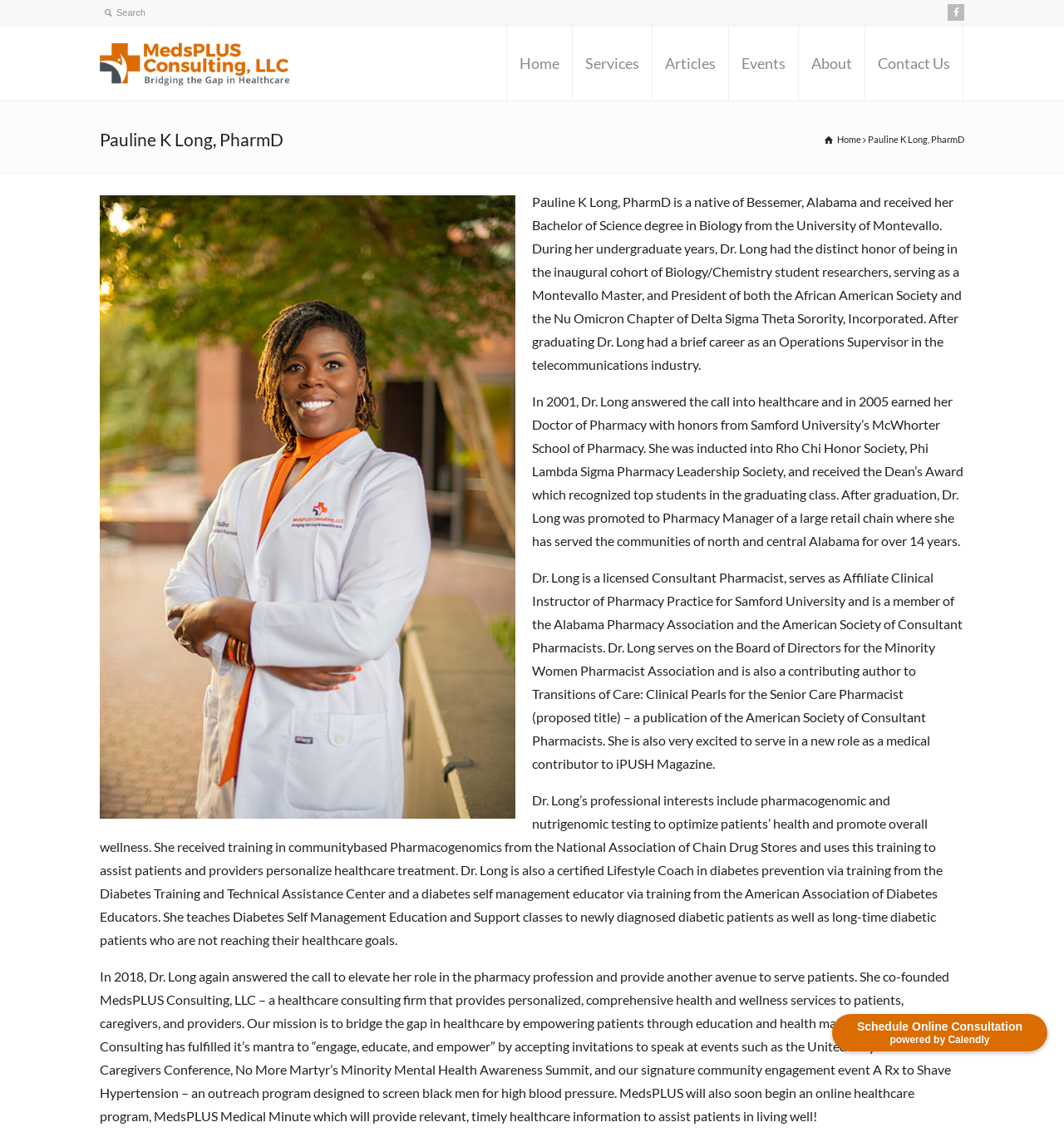Determine the webpage's heading and output its text content.

Pauline K Long, PharmD